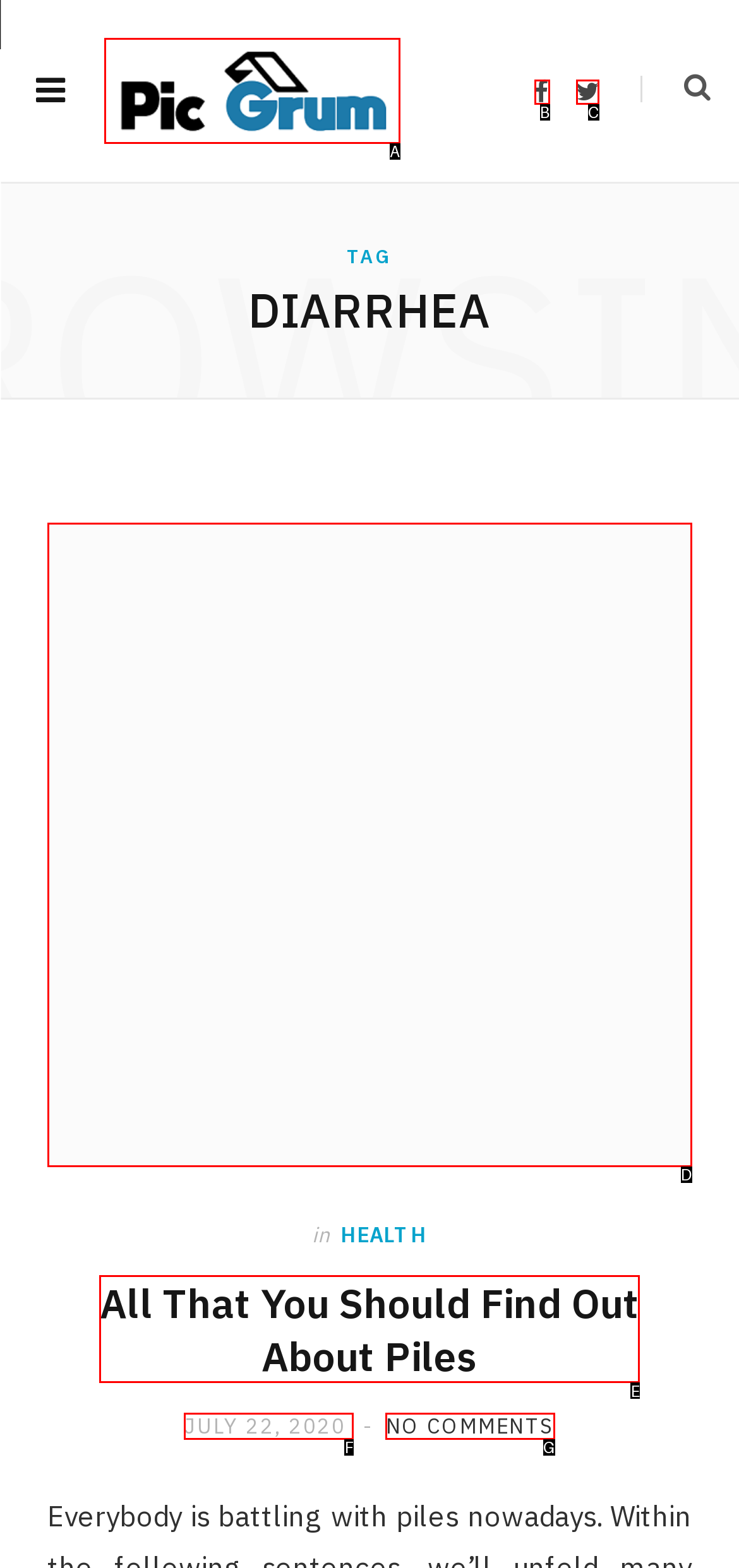Identify the letter that best matches this UI element description: No Comments
Answer with the letter from the given options.

G